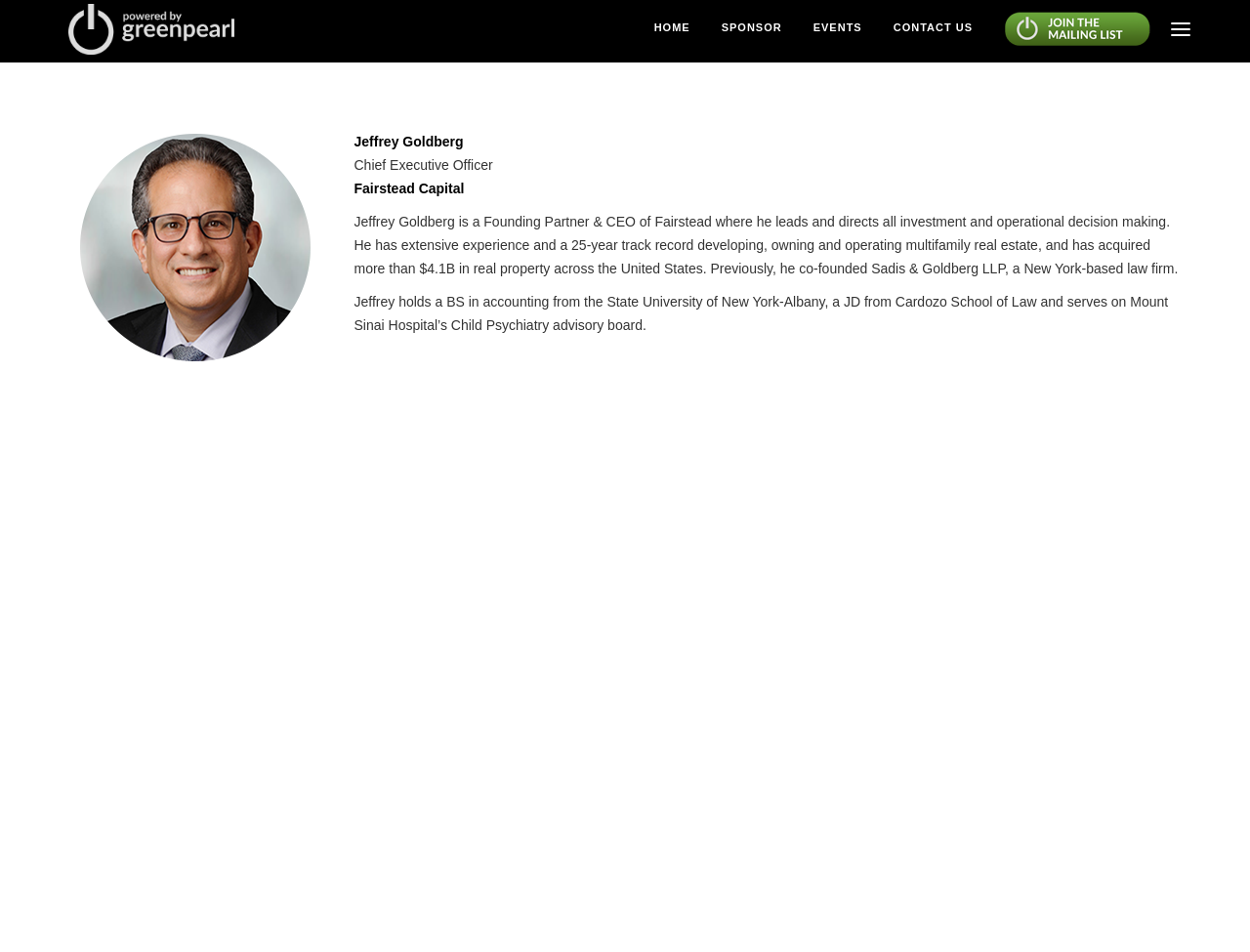What is the total value of real property acquired by Jeffrey Goldberg?
Look at the image and provide a detailed response to the question.

I found the answer by reading the static text '...and has acquired more than $4.1B in real property across the United States.' which provides the total value of real property acquired by Jeffrey Goldberg.